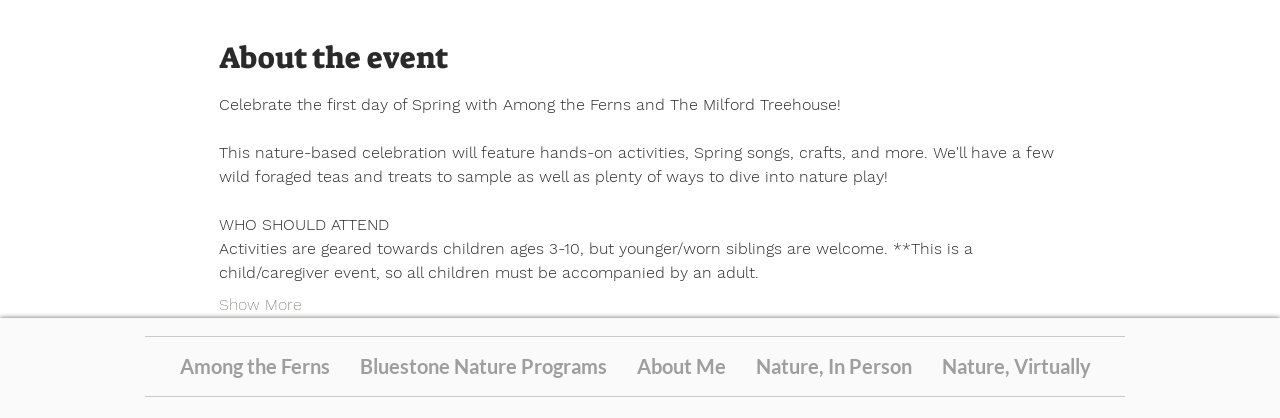Predict the bounding box for the UI component with the following description: "About Me".

[0.486, 0.807, 0.579, 0.948]